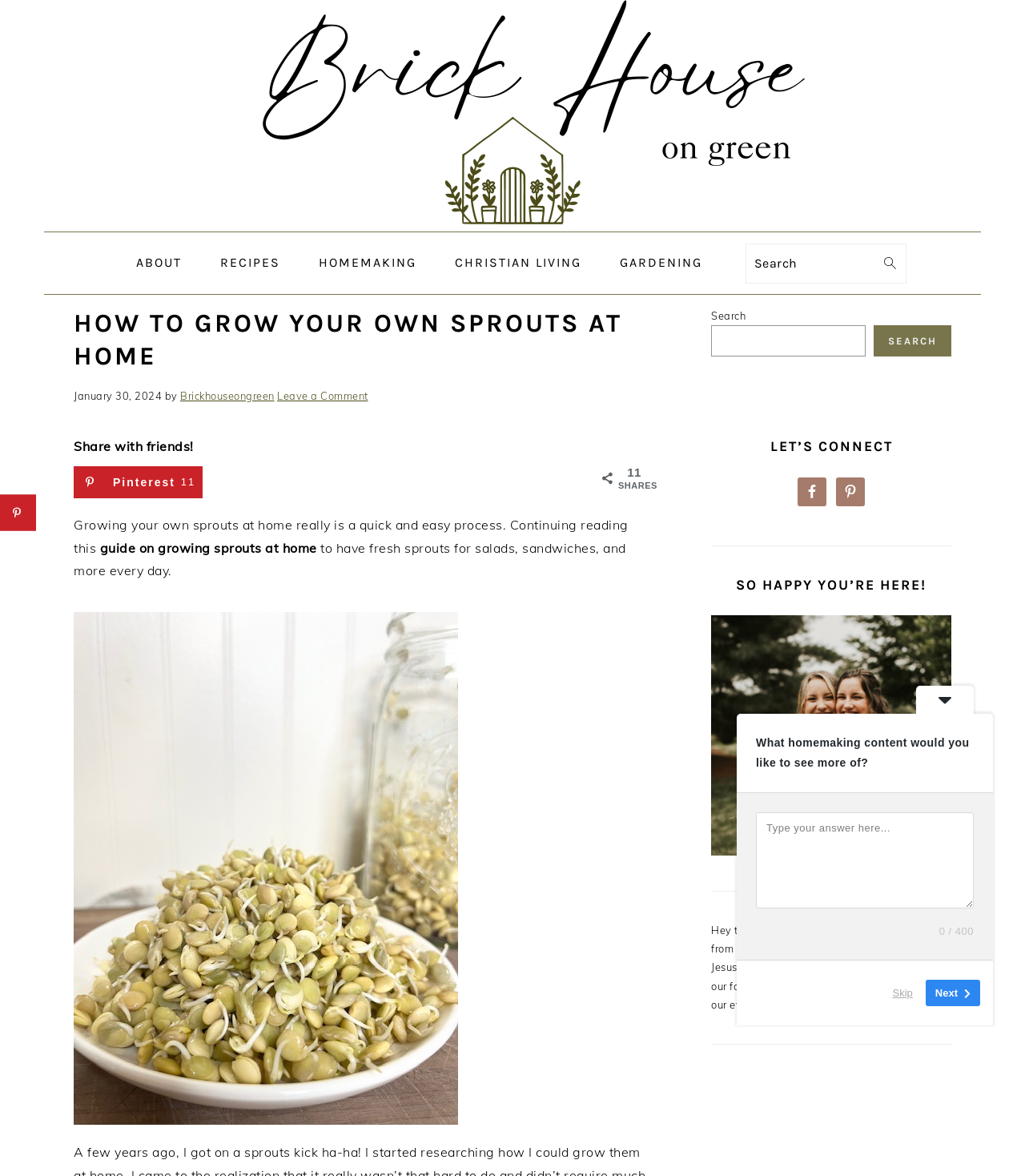What is the topic of the article?
Please give a detailed and elaborate answer to the question.

I determined the answer by reading the static text elements at the beginning of the article, which describe the process of growing sprouts at home and its benefits.